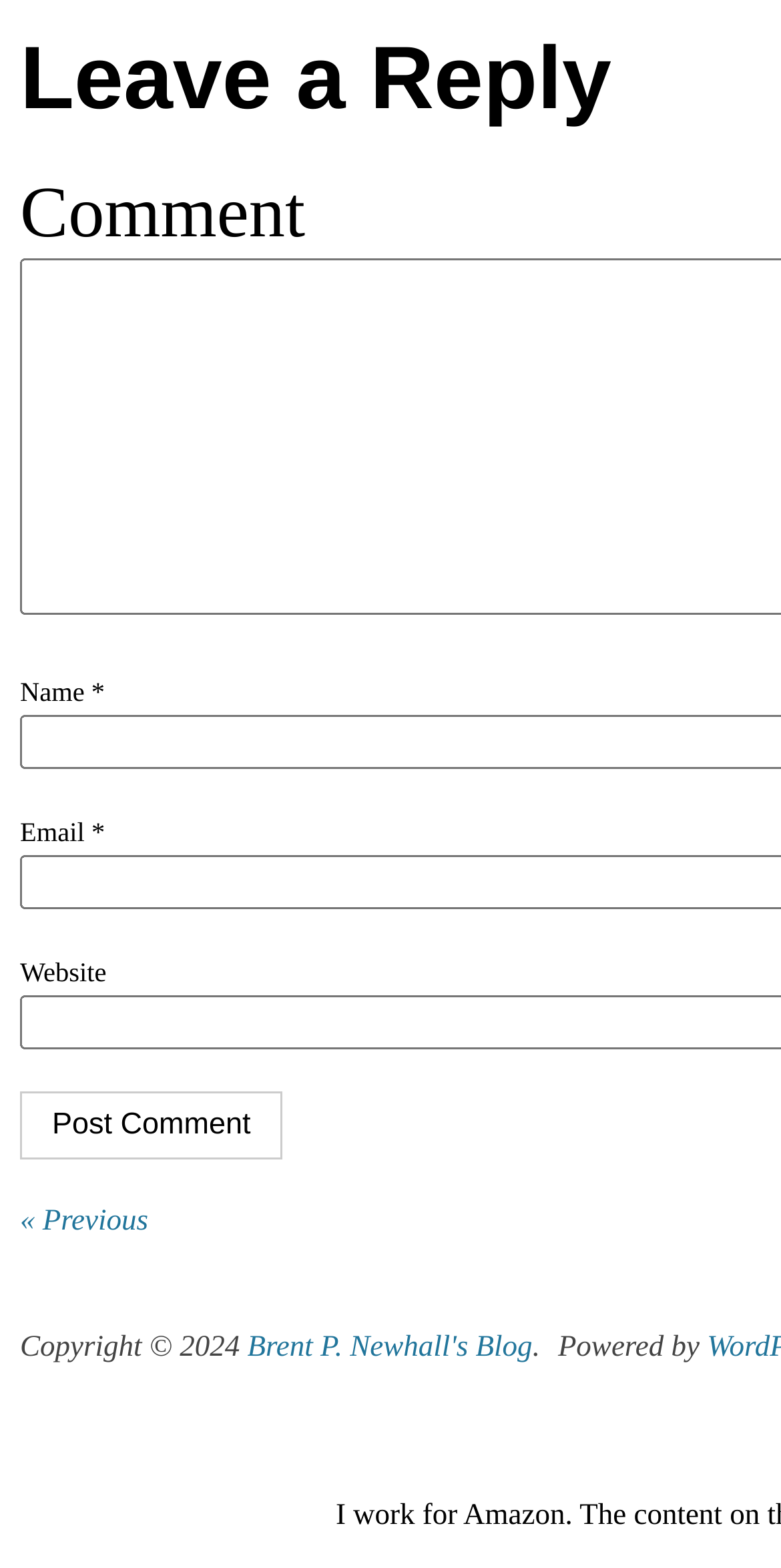Identify the bounding box of the UI element that matches this description: "Brent P. Newhall's Blog".

[0.317, 0.862, 0.682, 0.882]